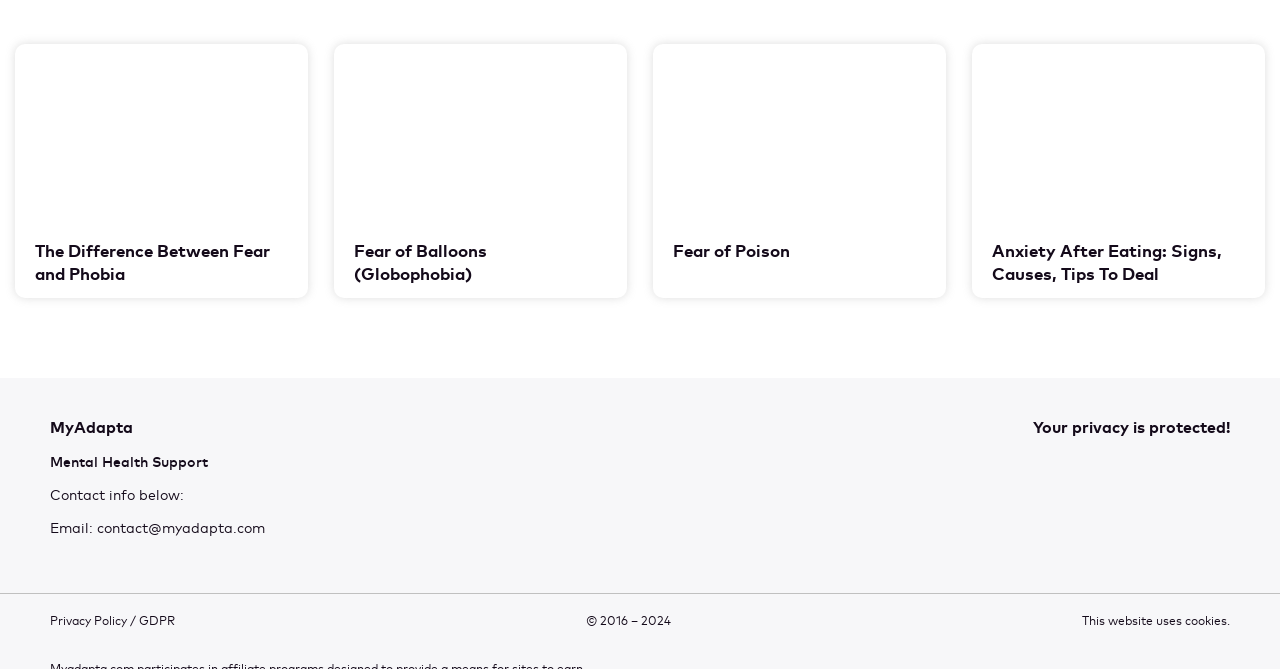What is the year range of the copyright?
Use the screenshot to answer the question with a single word or phrase.

2016-2024